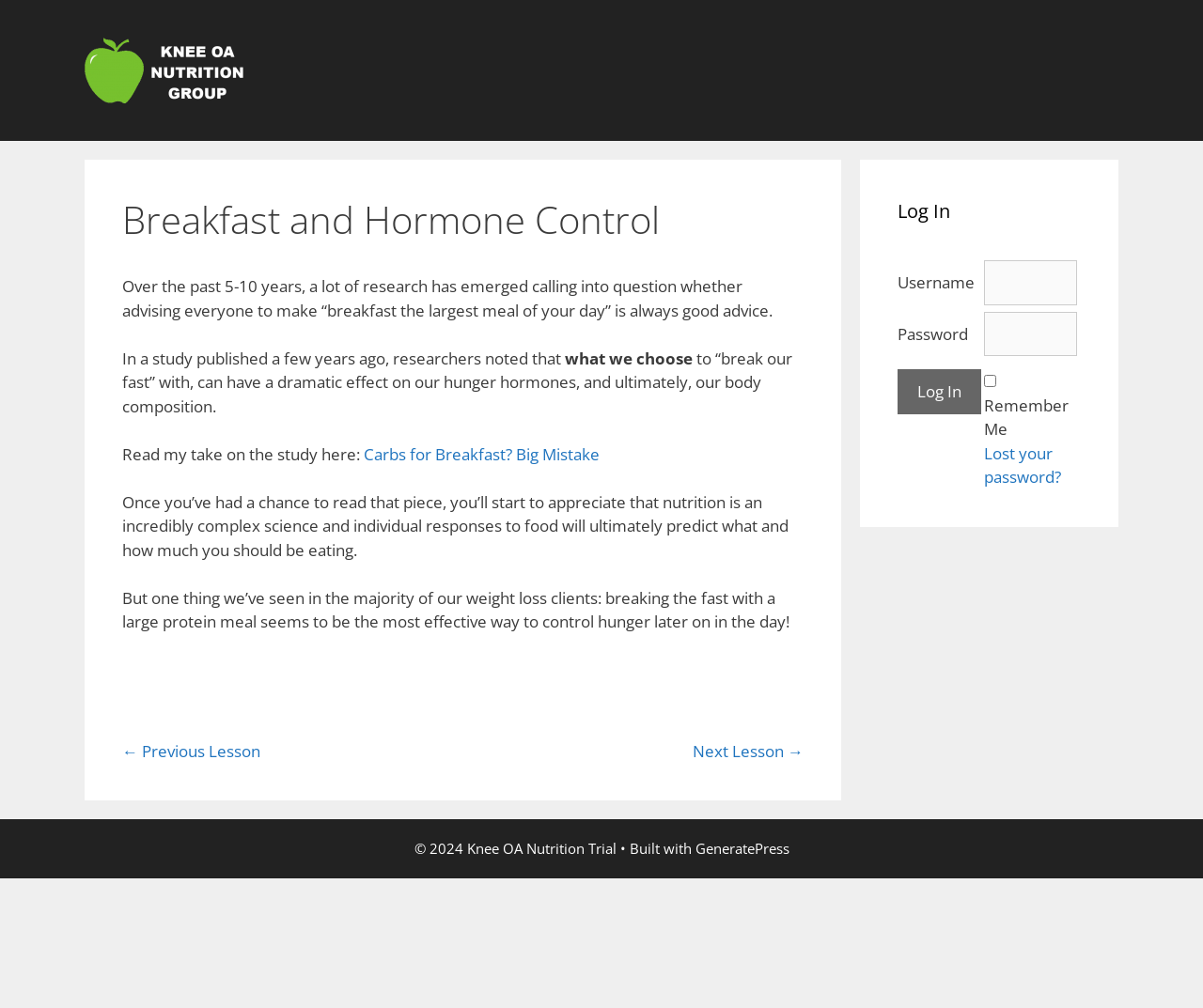What is the purpose of the 'Log In' button?
Using the image, provide a concise answer in one word or a short phrase.

To log in to the website